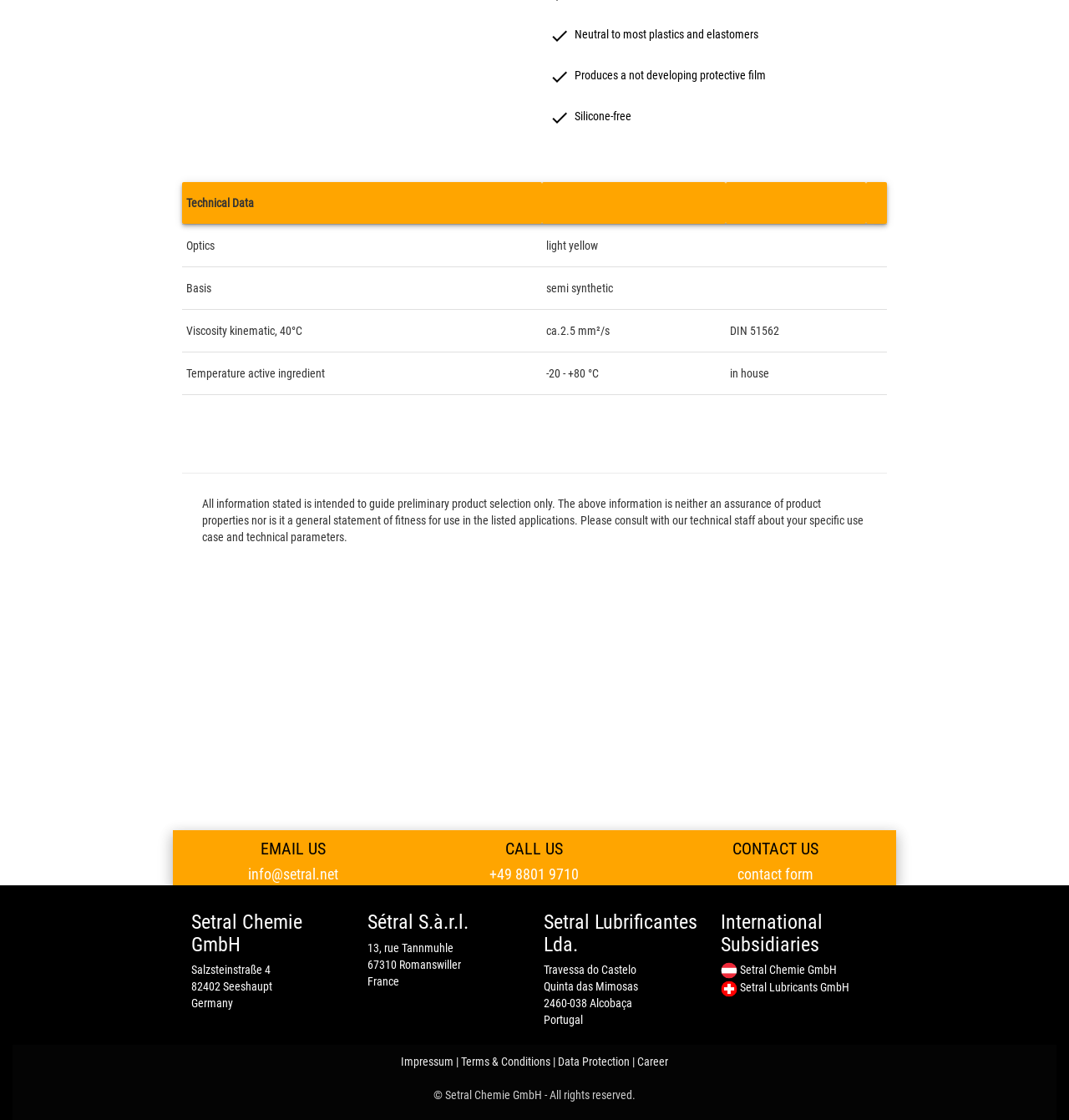How many subsidiaries does the company have?
Your answer should be a single word or phrase derived from the screenshot.

3